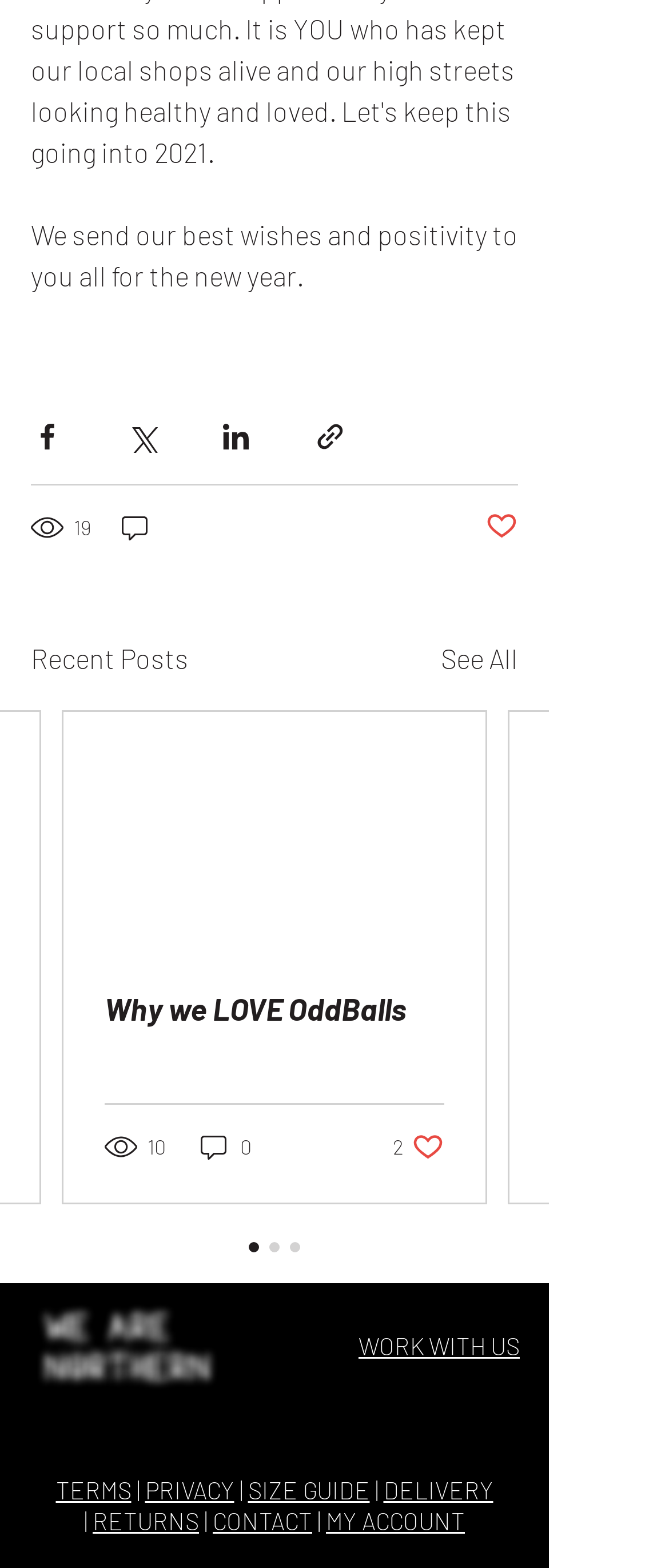Please find the bounding box coordinates for the clickable element needed to perform this instruction: "Share via Twitter".

[0.187, 0.268, 0.236, 0.289]